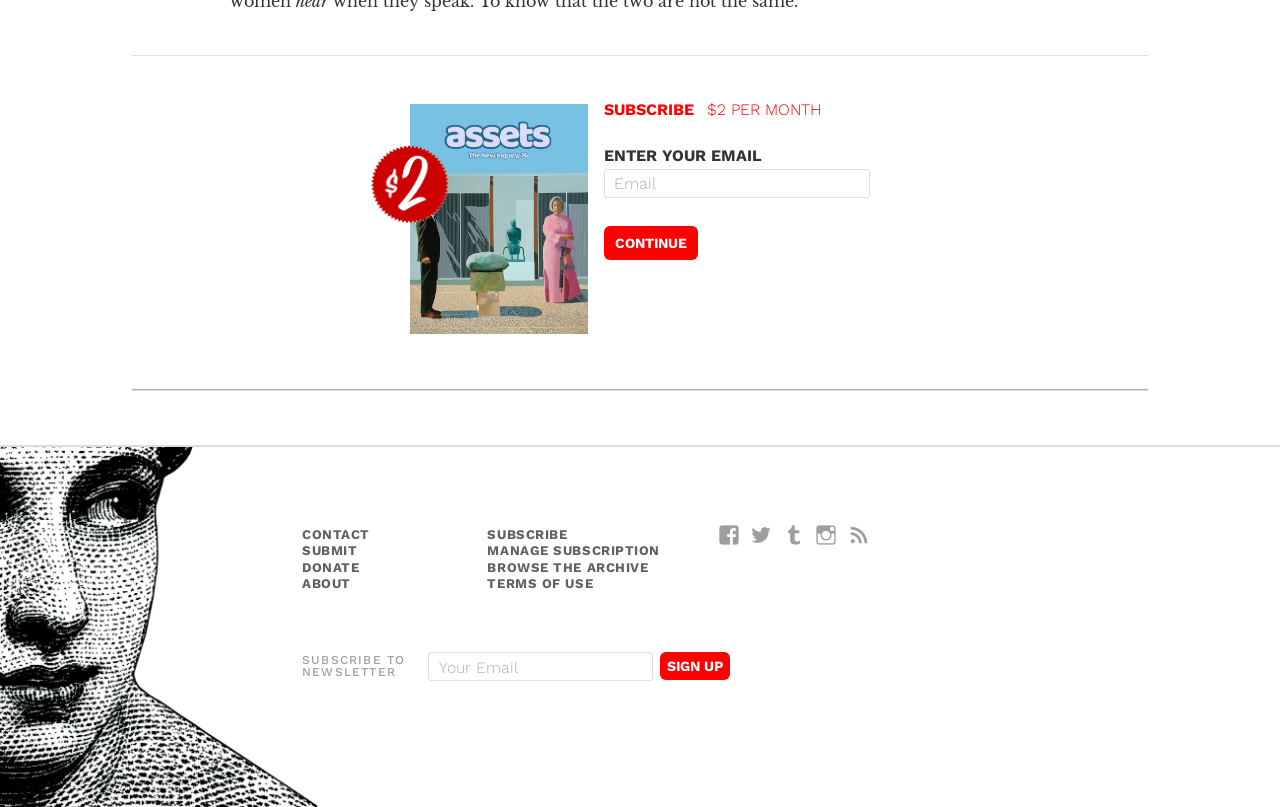Identify the coordinates of the bounding box for the element that must be clicked to accomplish the instruction: "Contact MOJO Ad".

None